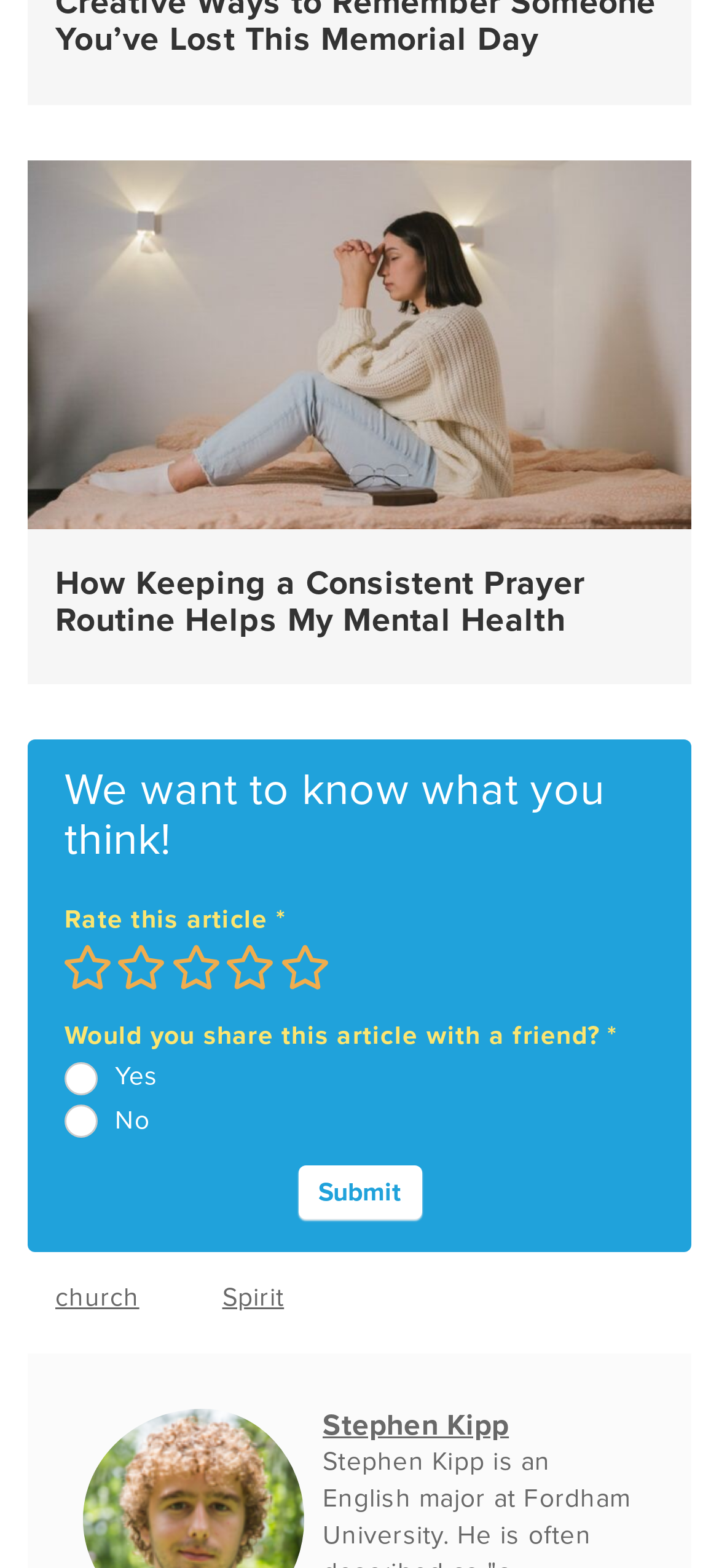How many links are available at the bottom of the page?
Provide an in-depth and detailed answer to the question.

I counted the number of link elements at the bottom of the page, which are 'church', 'Spirit', and 'Stephen Kipp'.